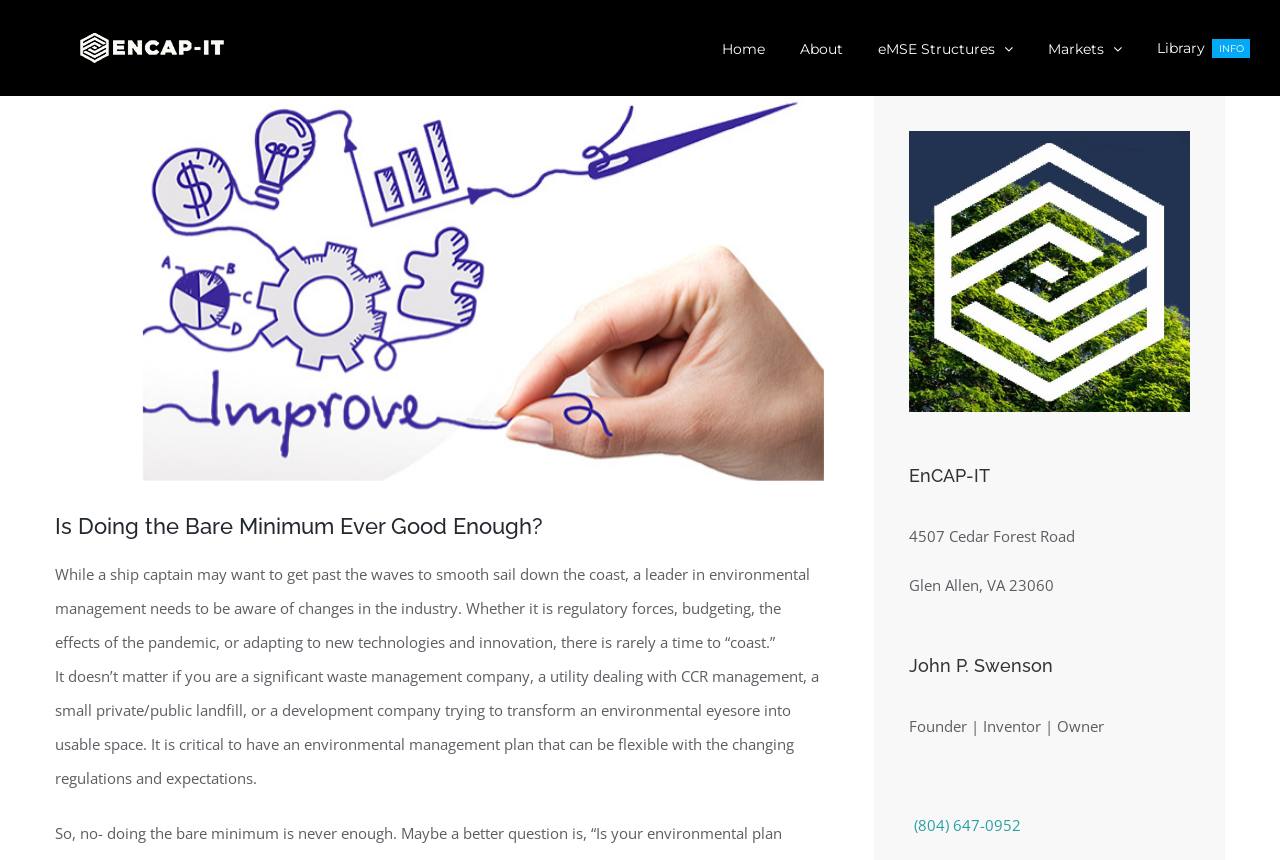Locate the UI element described by 4 in the provided webpage screenshot. Return the bounding box coordinates in the format (top-left x, top-left y, bottom-right x, bottom-right y), ensuring all values are between 0 and 1.

None